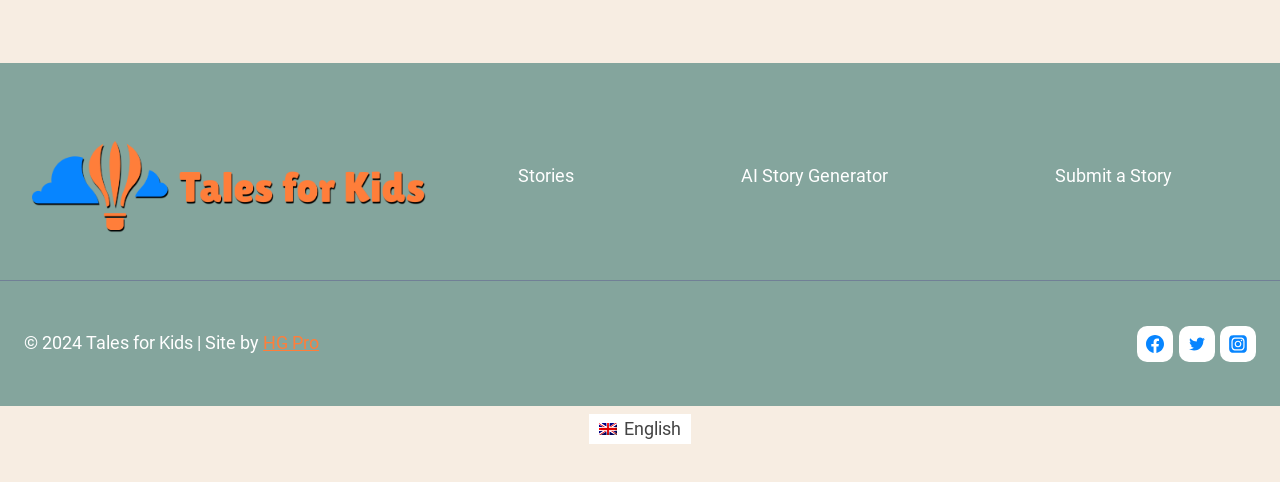What is the name of the website?
Please answer the question with as much detail and depth as you can.

The website's name can be inferred from the copyright information '© 2024 Tales for Kids | Site by' at the bottom of the page.